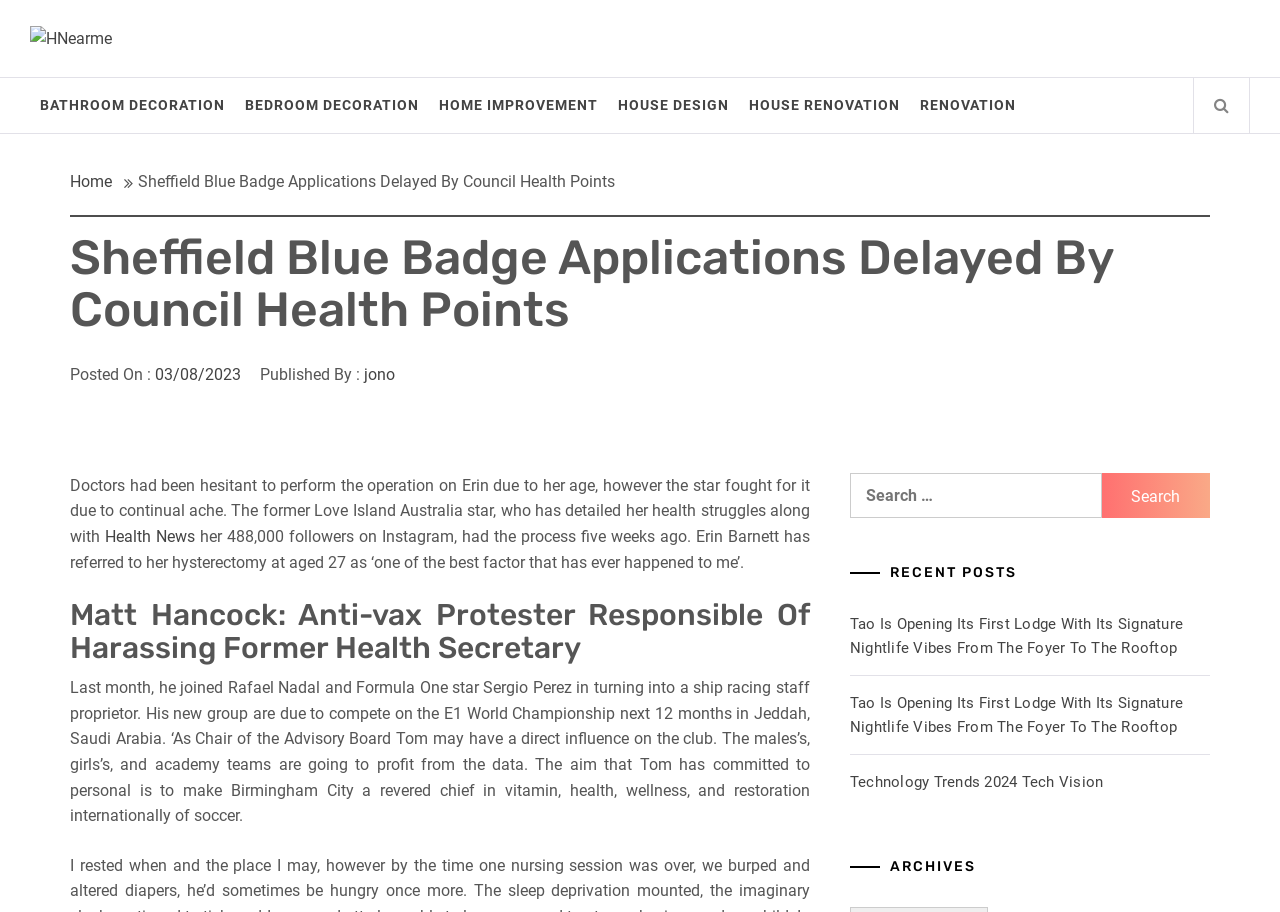Give a one-word or one-phrase response to the question:
What is the topic of the article?

Sheffield Blue Badge Applications